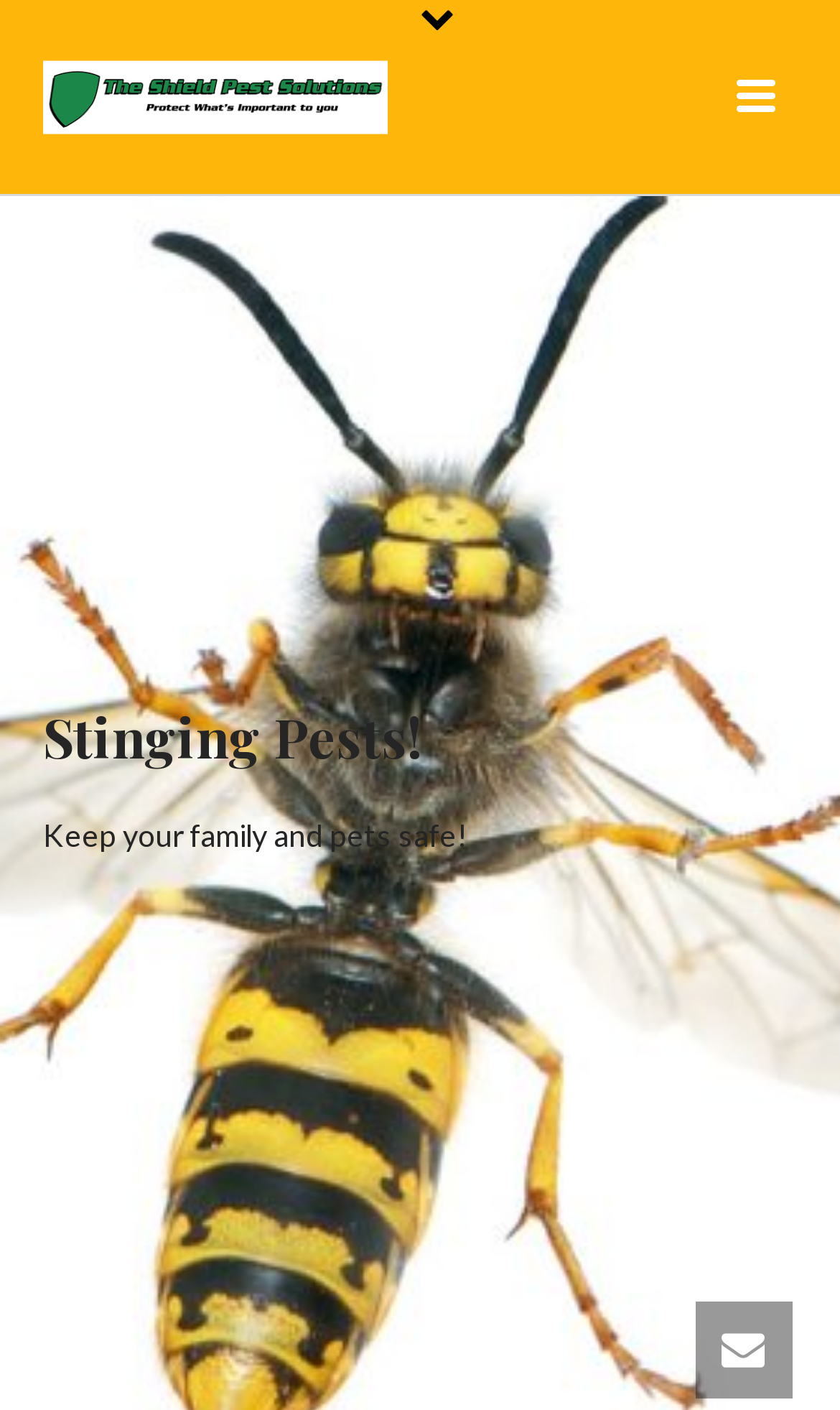Identify and extract the main heading from the webpage.

I’VE WORKED FOR THE BIG GUYS; T​​O US YOU ARE MORE THAN JUST A CUSTOMER NUMBER